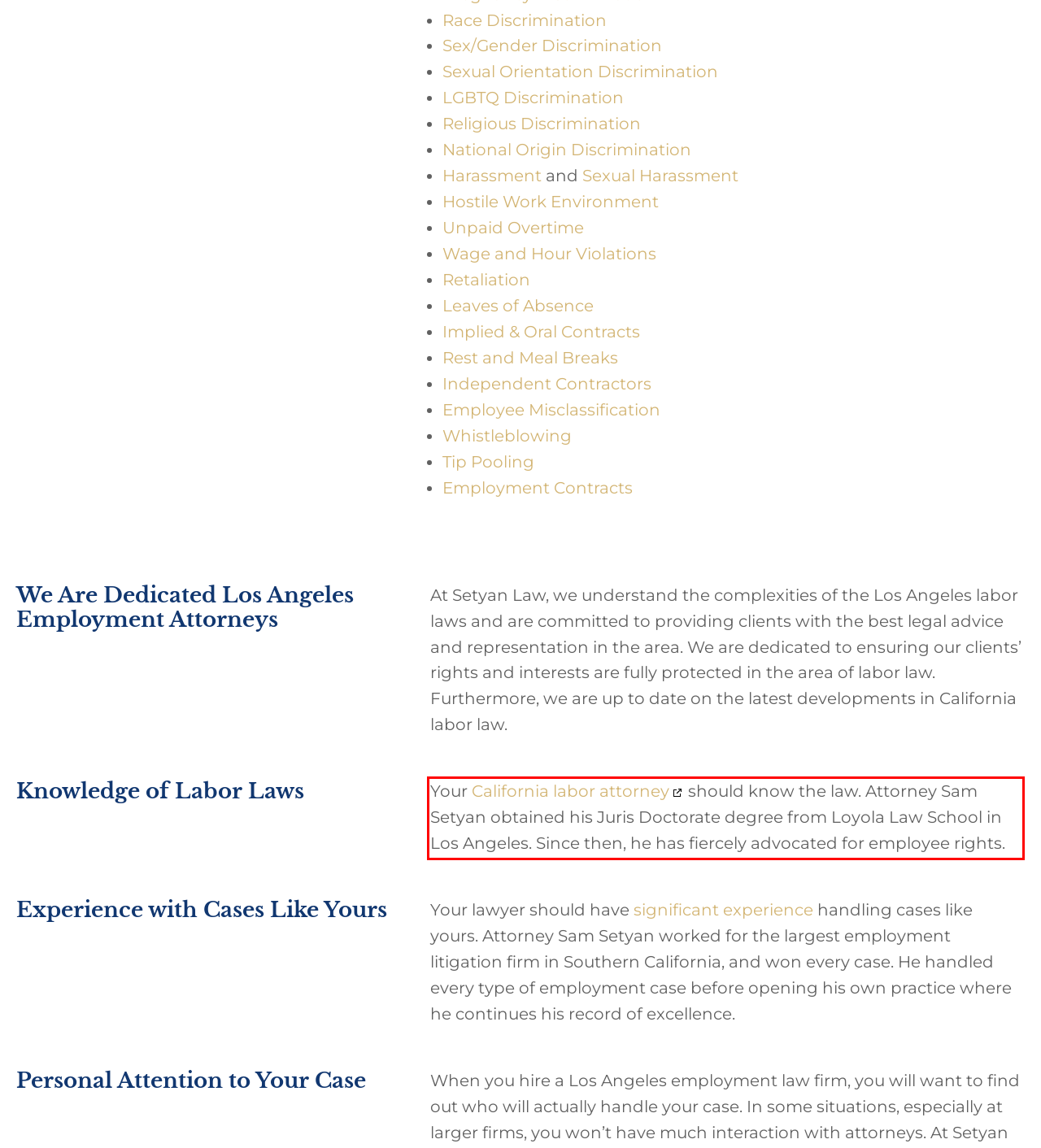Given a screenshot of a webpage with a red bounding box, please identify and retrieve the text inside the red rectangle.

Your California labor attorney should know the law. Attorney Sam Setyan obtained his Juris Doctorate degree from Loyola Law School in Los Angeles. Since then, he has fiercely advocated for employee rights.